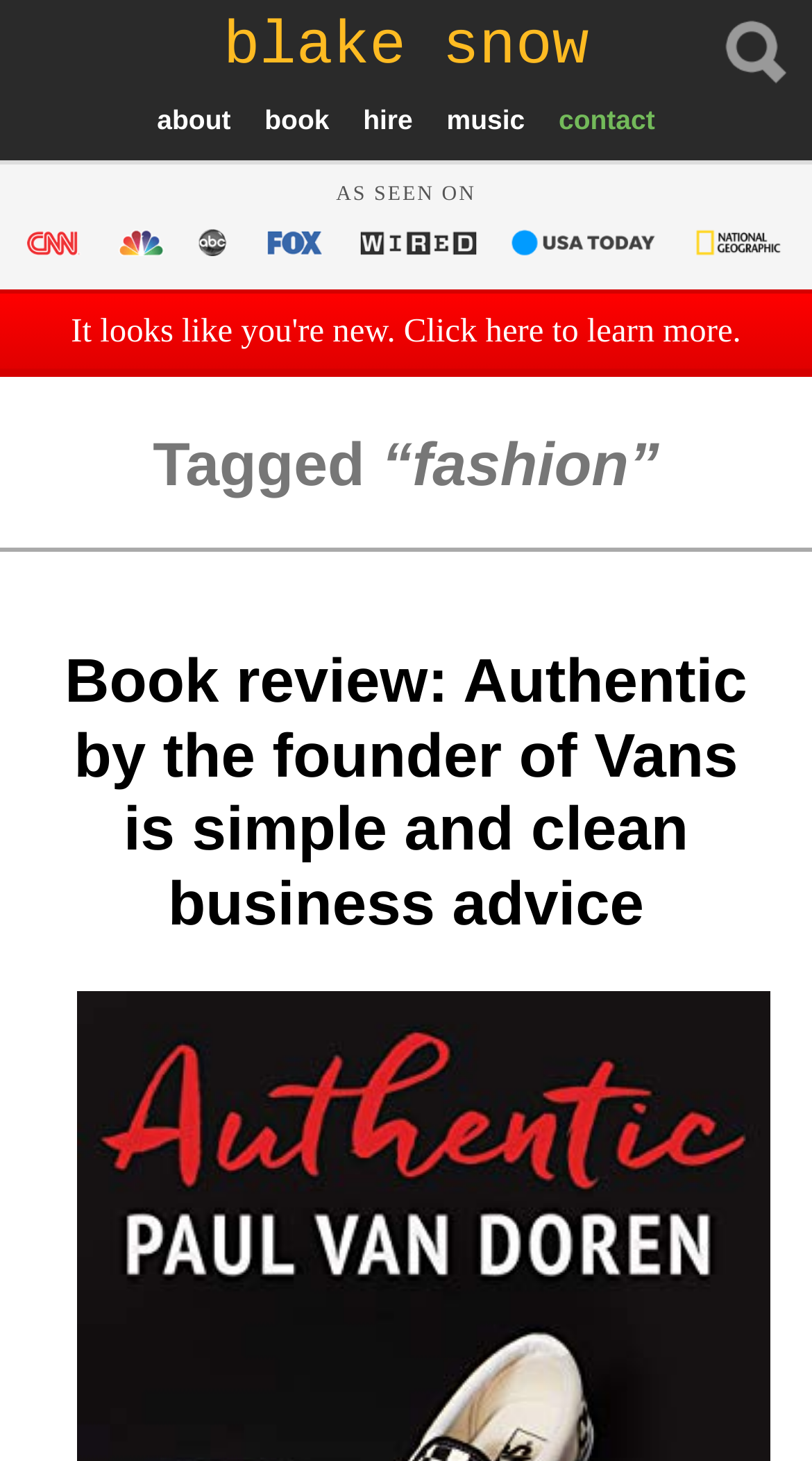Specify the bounding box coordinates (top-left x, top-left y, bottom-right x, bottom-right y) of the UI element in the screenshot that matches this description: book

[0.309, 0.063, 0.422, 0.1]